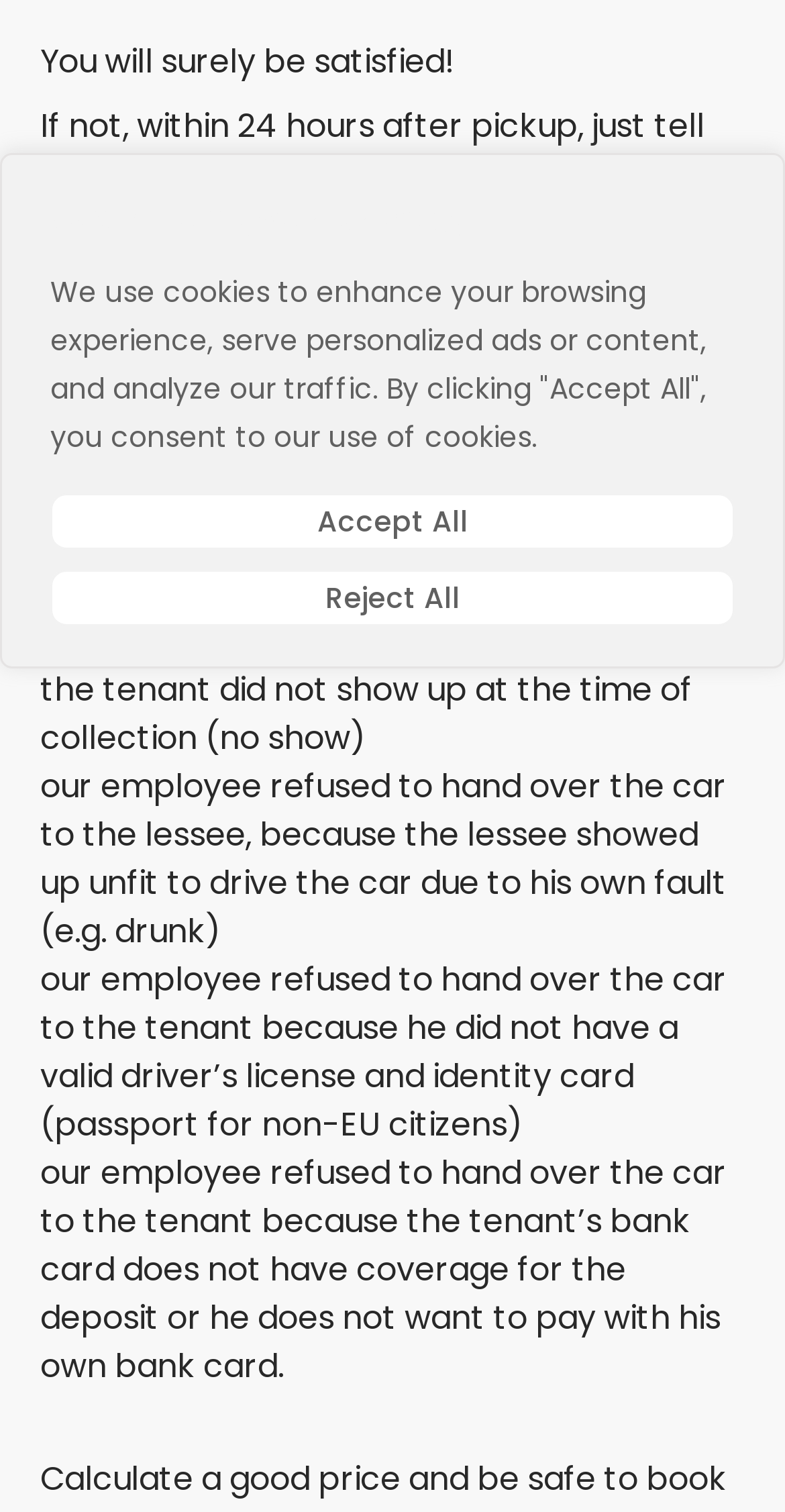Using the provided element description: "Reject All", identify the bounding box coordinates. The coordinates should be four floats between 0 and 1 in the order [left, top, right, bottom].

[0.064, 0.377, 0.936, 0.414]